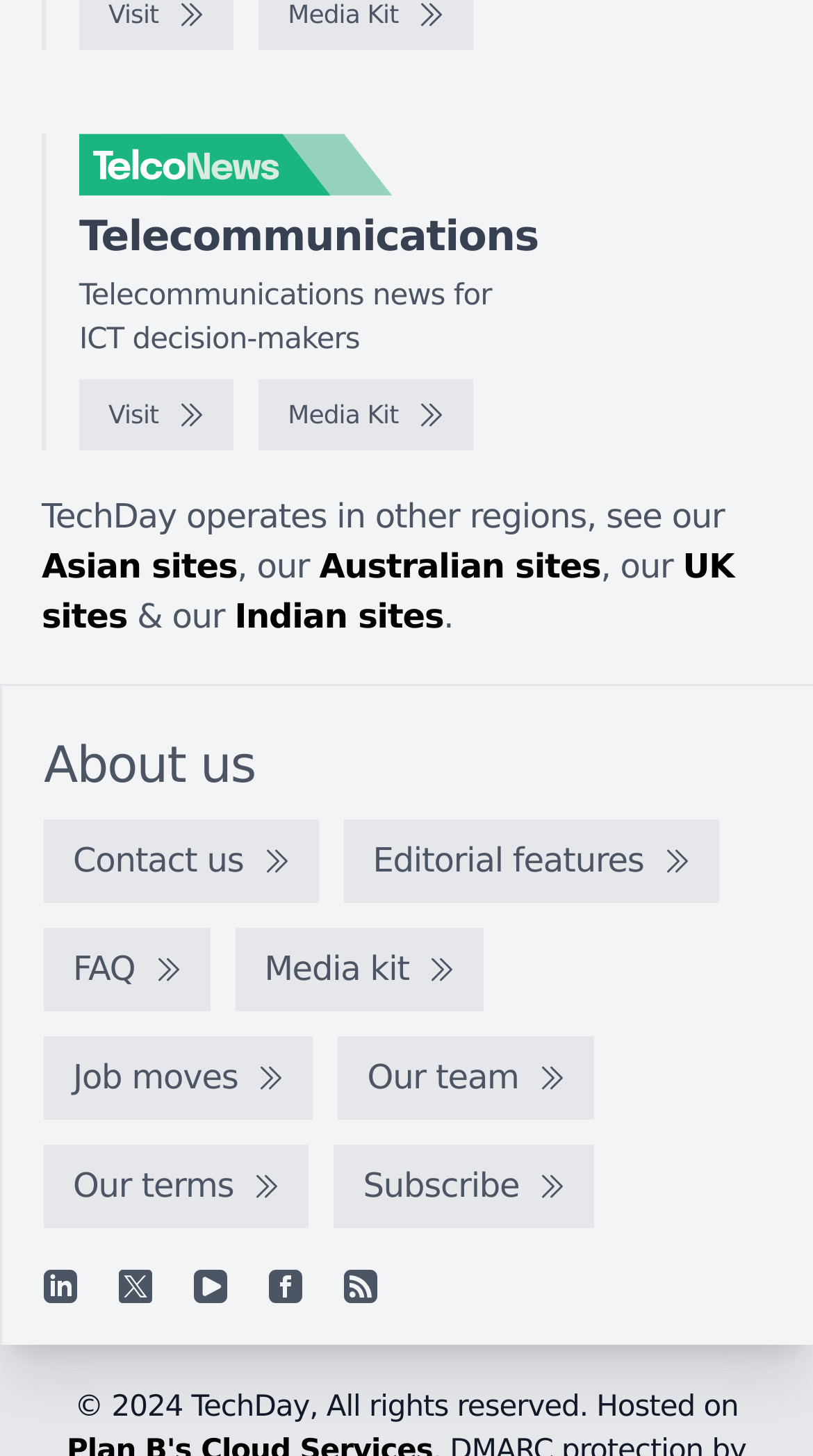Identify the bounding box for the UI element described as: "Visit". The coordinates should be four float numbers between 0 and 1, i.e., [left, top, right, bottom].

[0.097, 0.261, 0.287, 0.31]